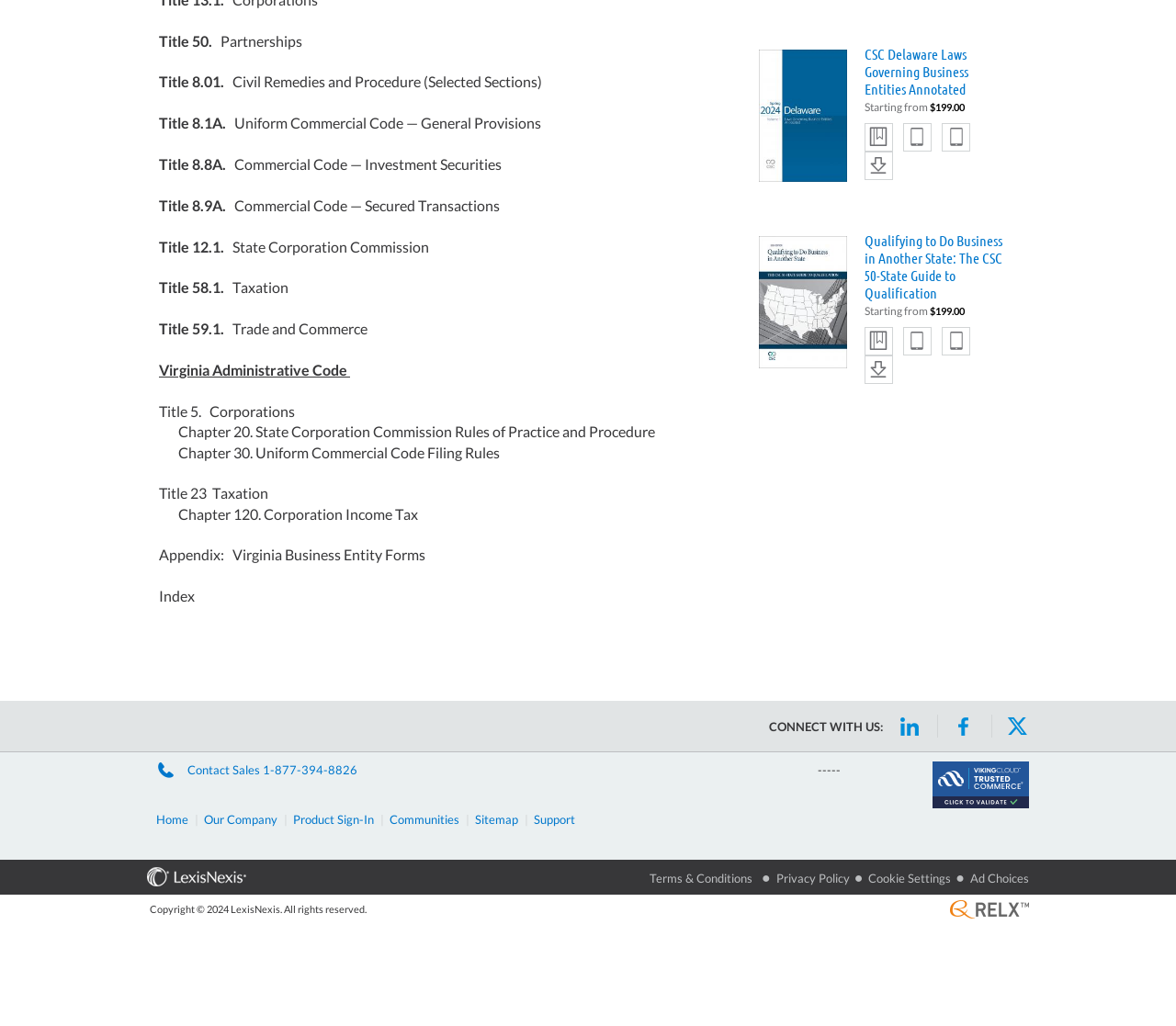What type of content is available for purchase on this webpage? Based on the image, give a response in one word or a short phrase.

Business law books and guides